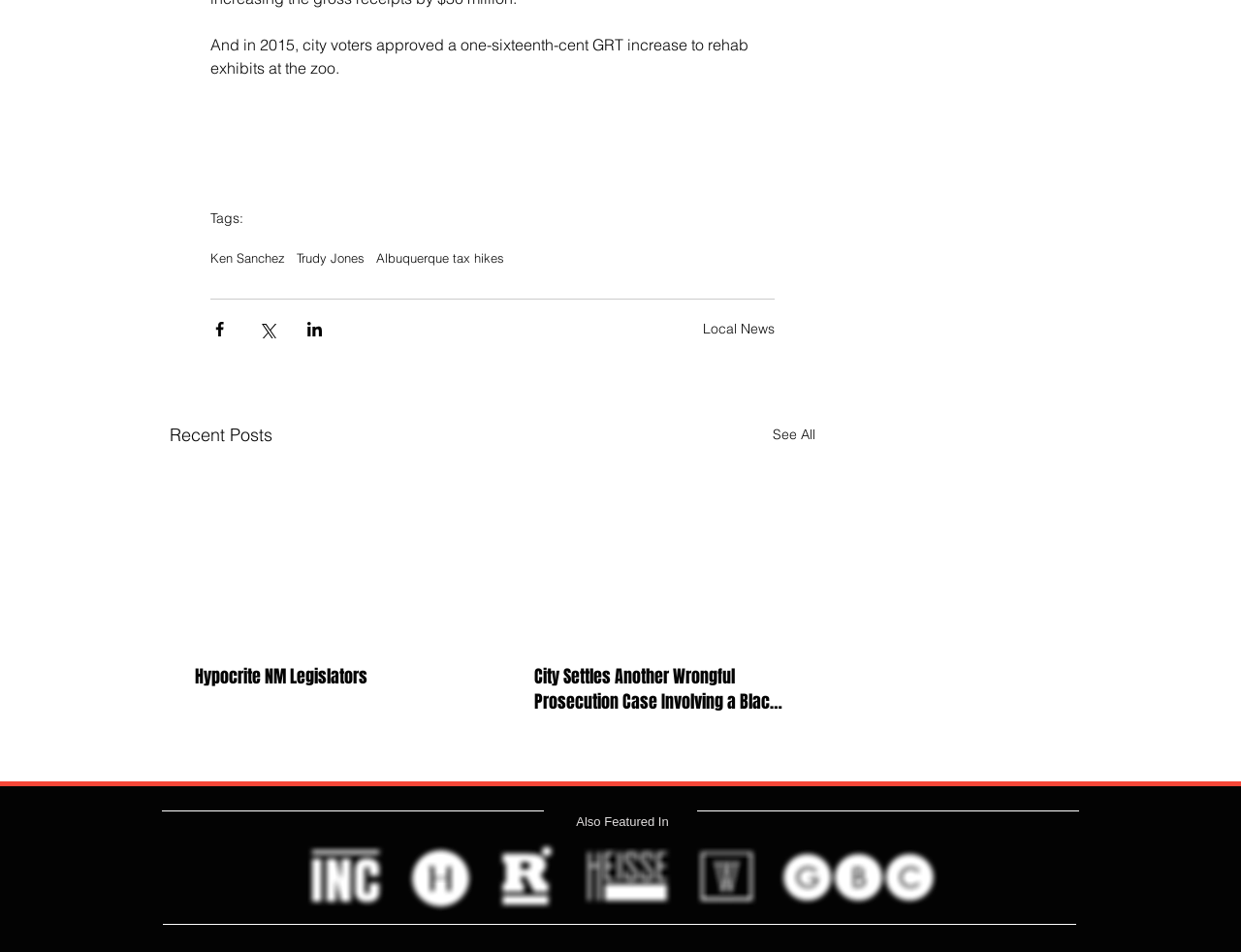Locate the bounding box coordinates for the element described below: "See All". The coordinates must be four float values between 0 and 1, formatted as [left, top, right, bottom].

[0.623, 0.442, 0.657, 0.471]